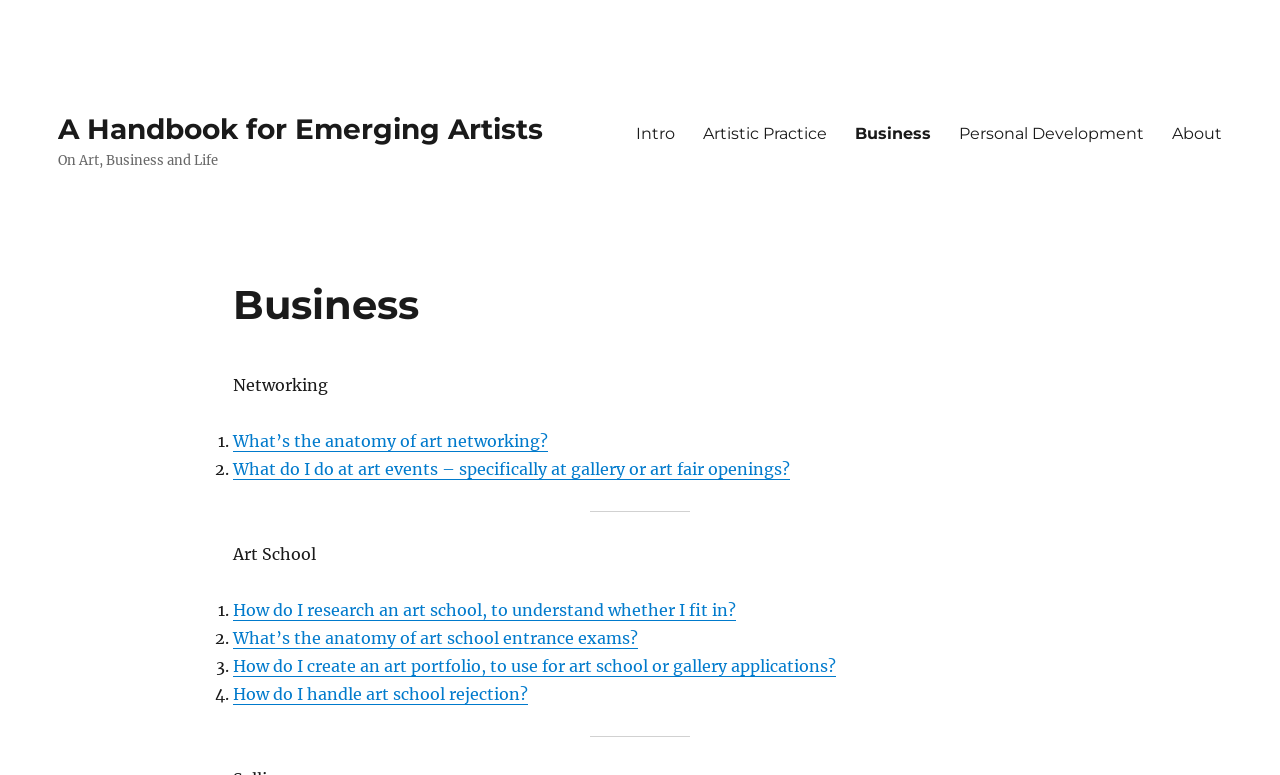Please find the bounding box coordinates for the clickable element needed to perform this instruction: "Click on 'What’s the anatomy of art networking?'".

[0.182, 0.556, 0.428, 0.582]